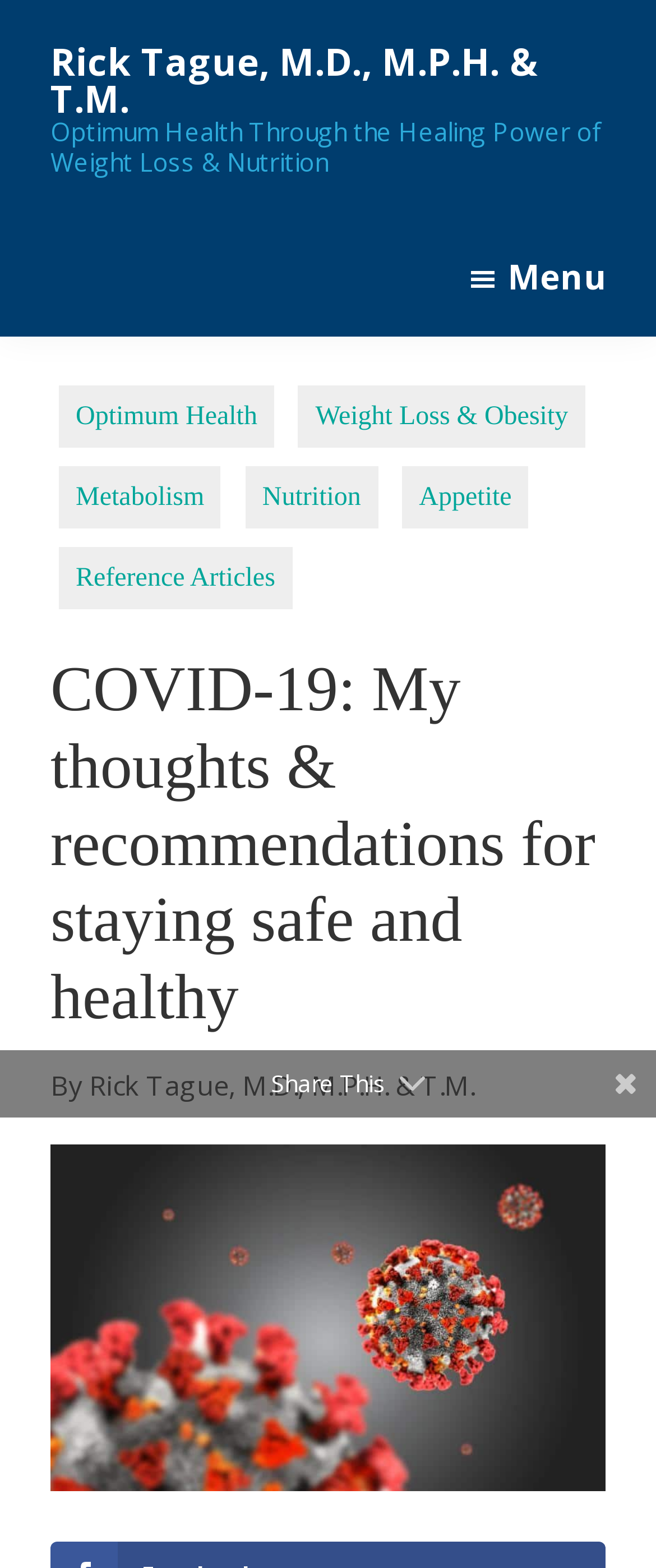Respond to the question below with a single word or phrase:
What is the name of the website?

Optimum Health